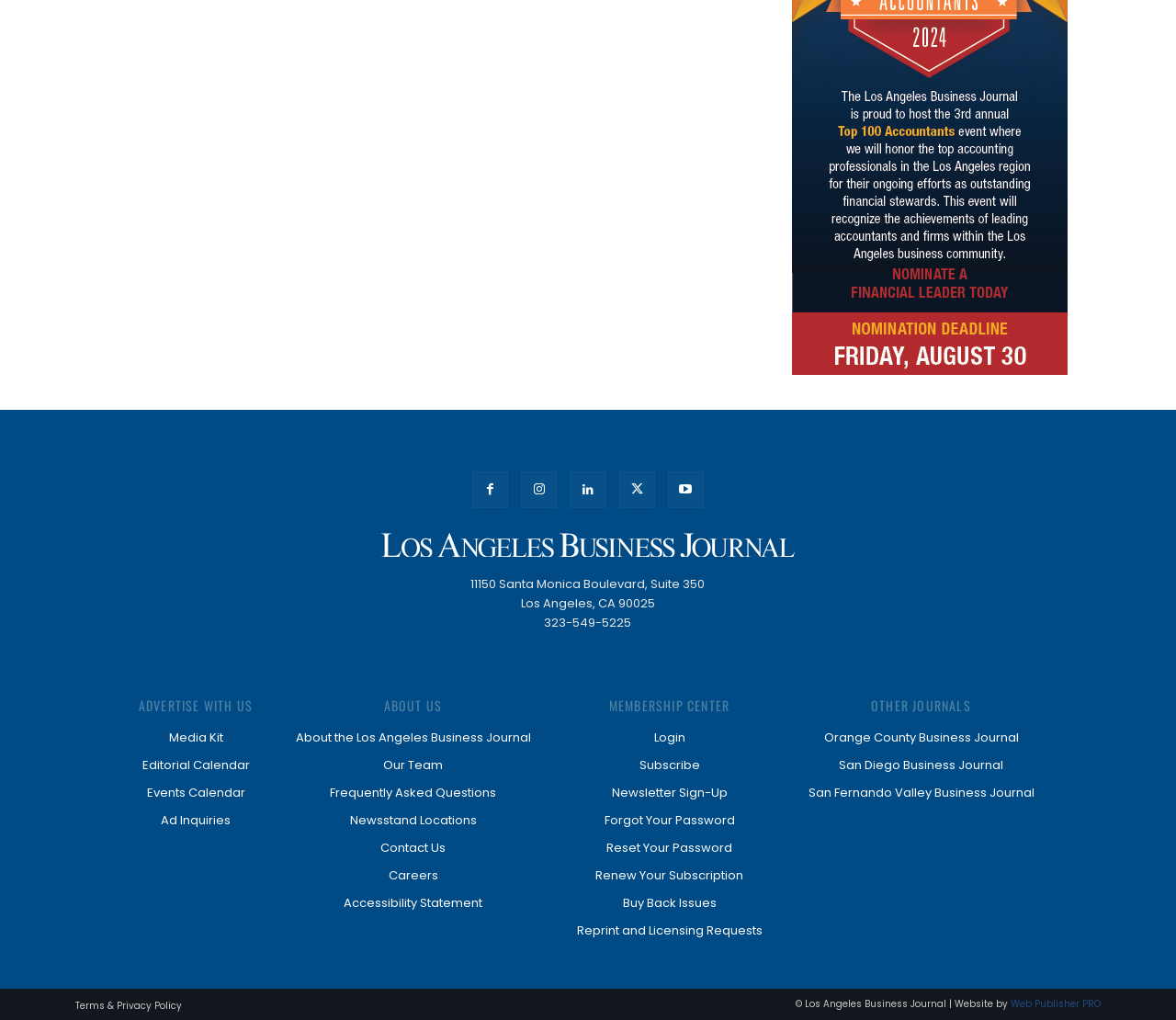Please identify the bounding box coordinates of the area that needs to be clicked to fulfill the following instruction: "View the Media Kit."

[0.121, 0.71, 0.212, 0.737]